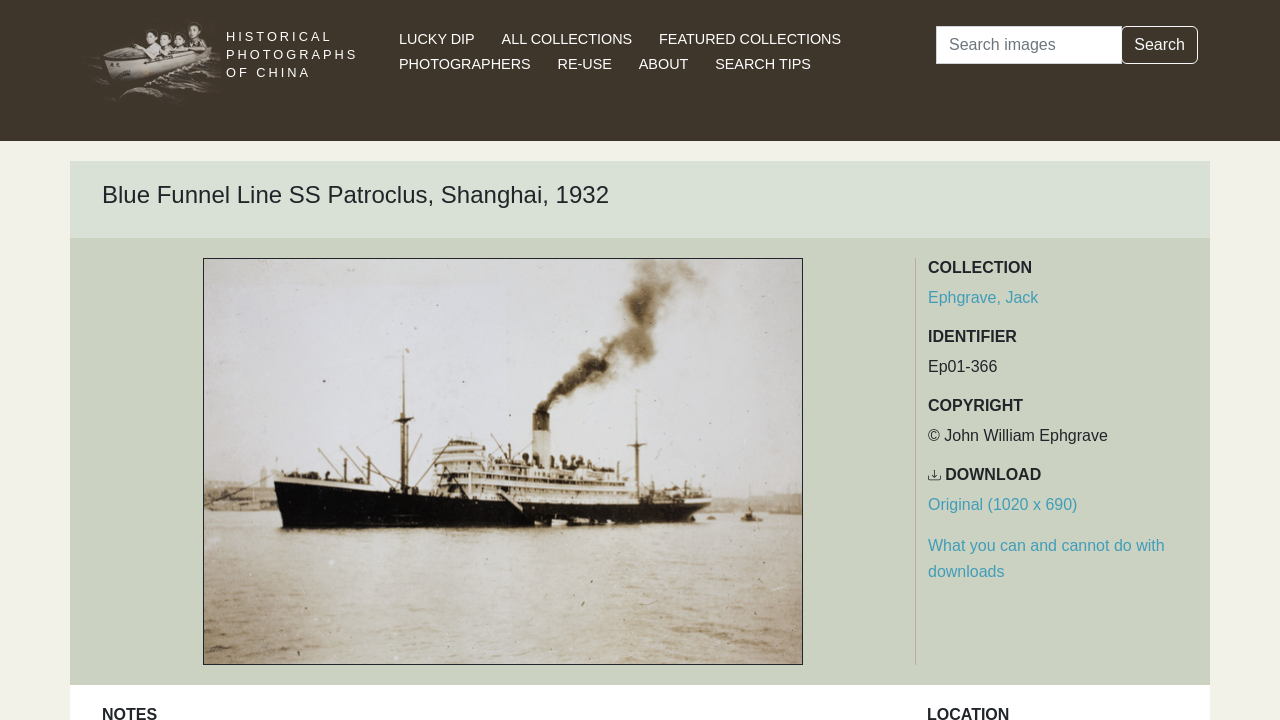Find the bounding box coordinates of the clickable area required to complete the following action: "View all collections".

[0.392, 0.042, 0.494, 0.065]